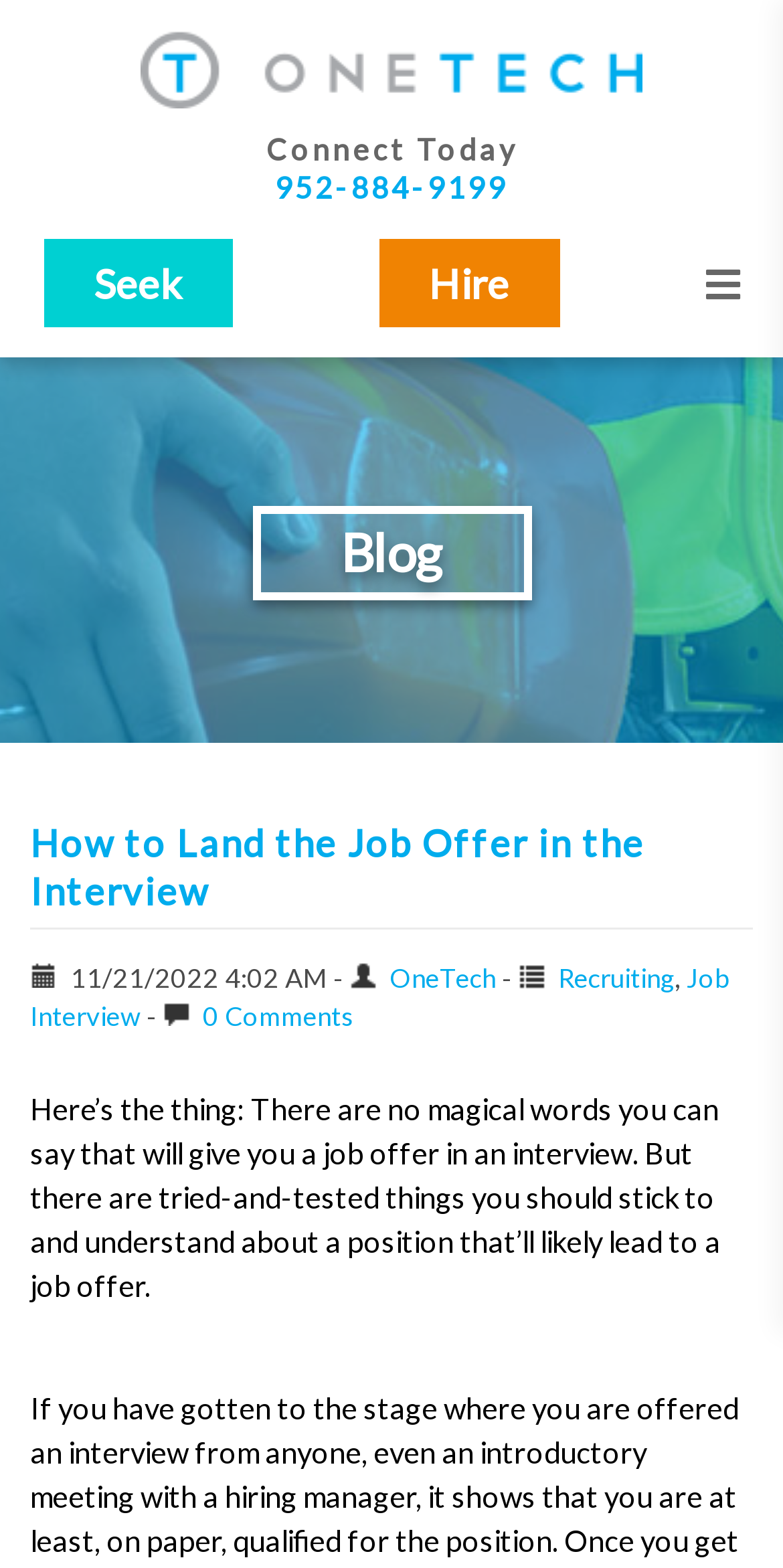Using the image as a reference, answer the following question in as much detail as possible:
What is the topic of the blog post?

The topic of the blog post can be found in the heading of the article, which is 'How to Land the Job Offer in the Interview'. Additionally, the category of the post is 'Job Interview', which is mentioned in the text below the heading.